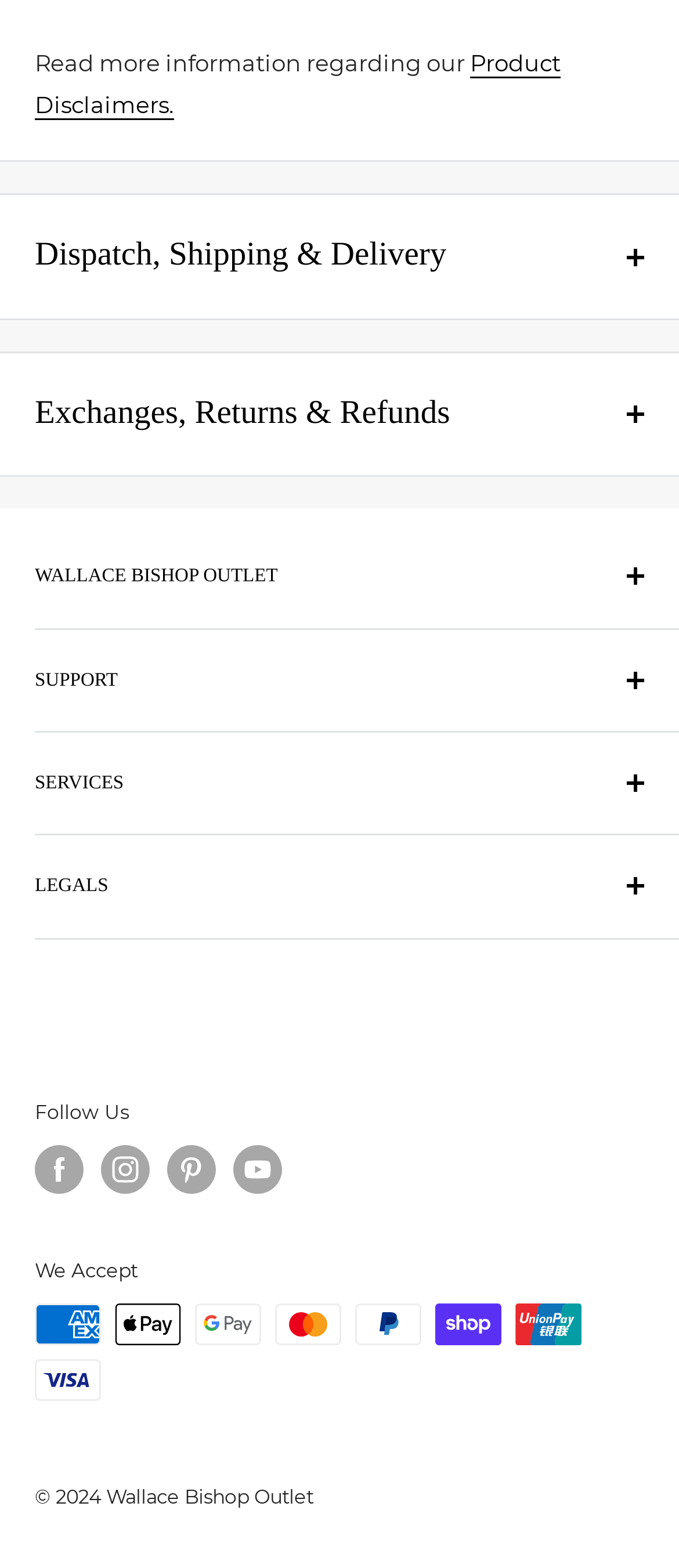Locate the bounding box coordinates of the item that should be clicked to fulfill the instruction: "Read more information regarding Product Disclaimers".

[0.051, 0.031, 0.826, 0.076]